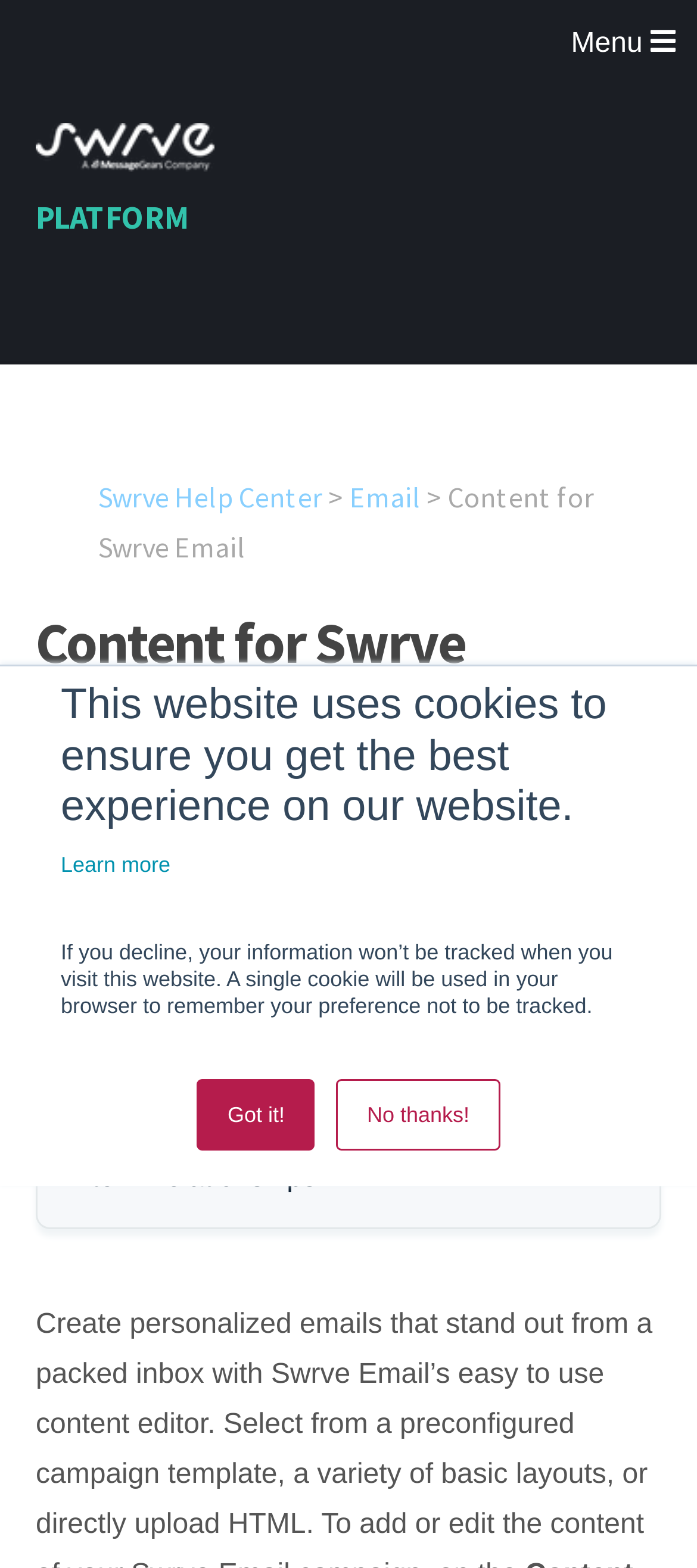Pinpoint the bounding box coordinates of the element that must be clicked to accomplish the following instruction: "Learn more about cookies". The coordinates should be in the format of four float numbers between 0 and 1, i.e., [left, top, right, bottom].

[0.087, 0.544, 0.245, 0.56]